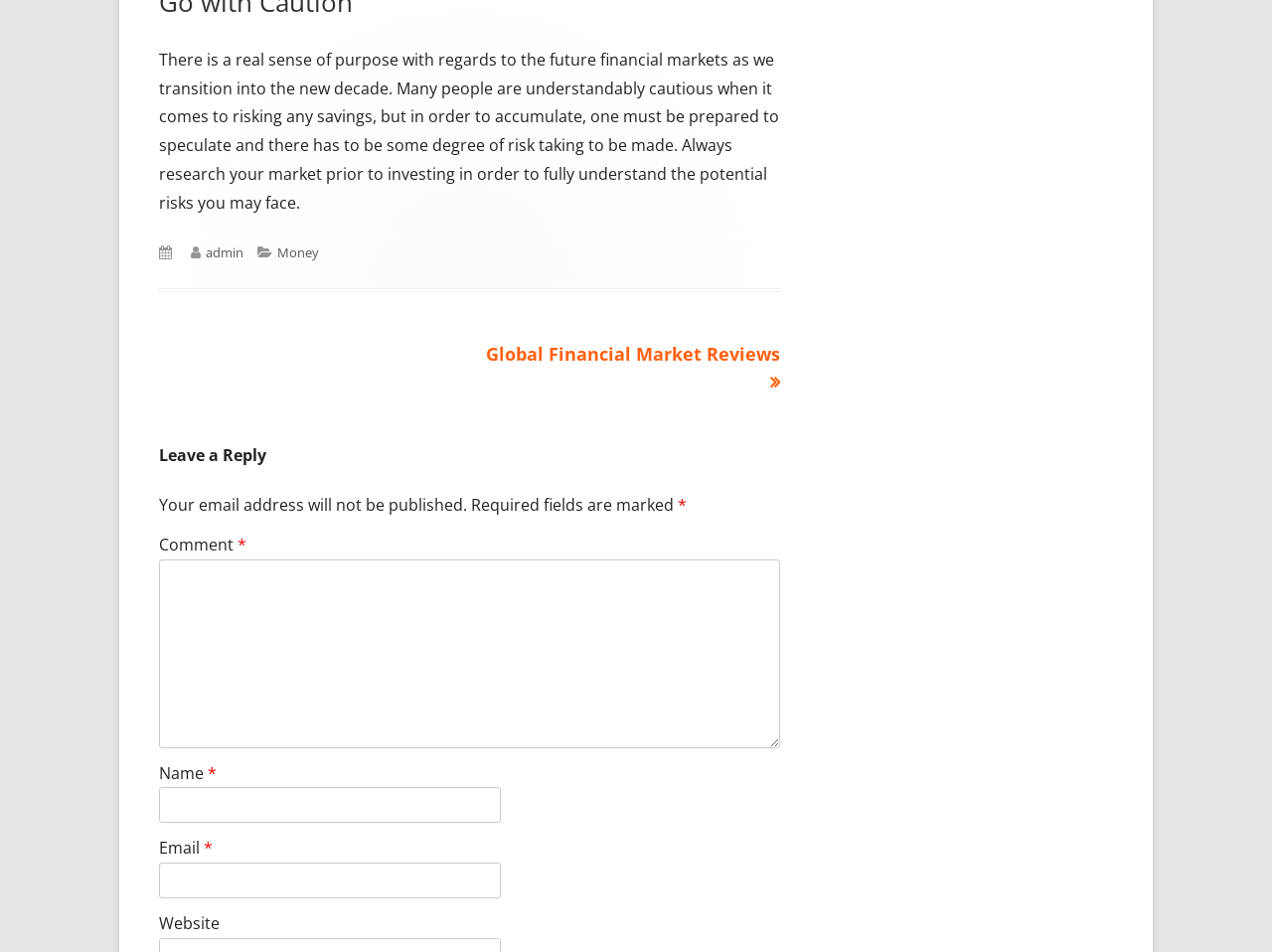By analyzing the image, answer the following question with a detailed response: What is the author of the article?

The footer of the webpage contains a link to the author 'admin', which suggests that the author of the article is the administrator of the website.